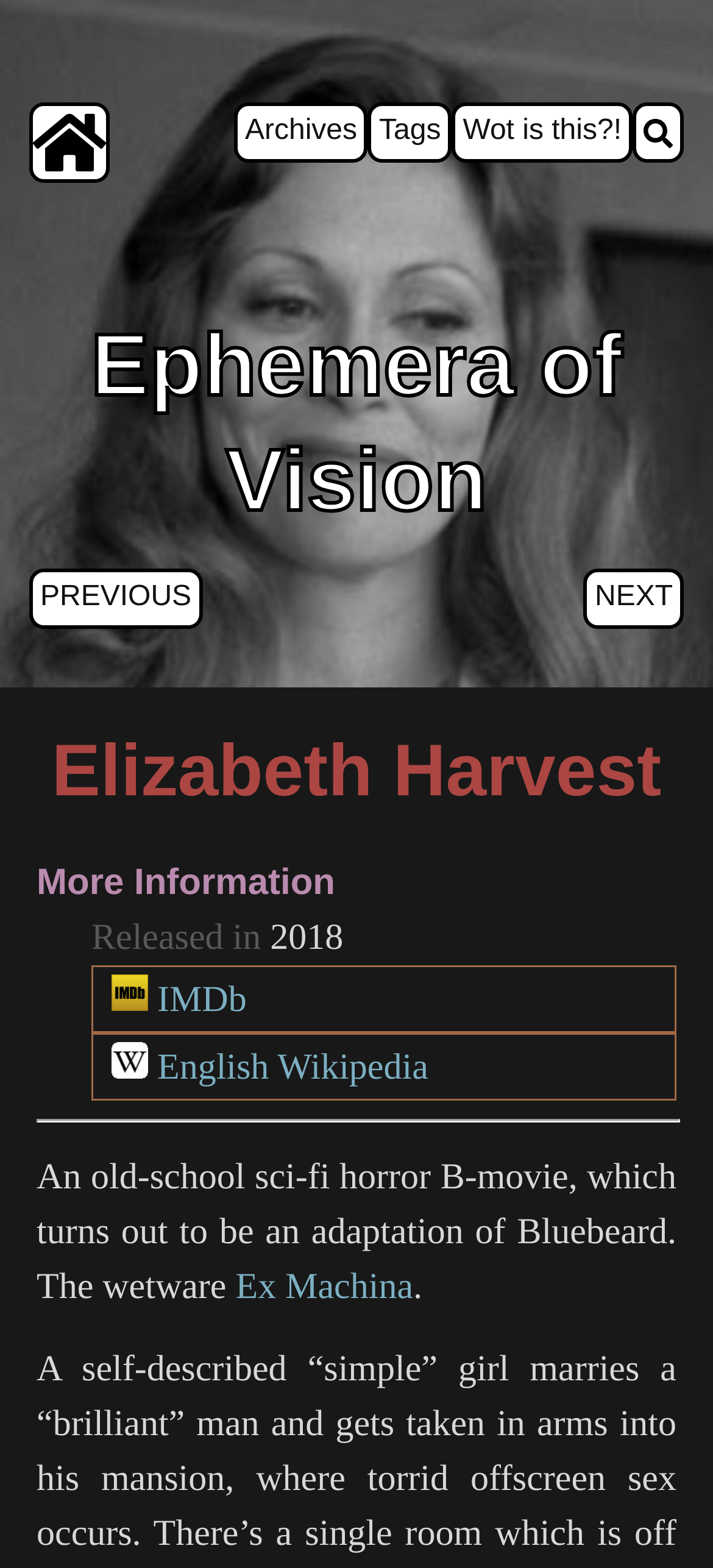Please give a short response to the question using one word or a phrase:
How many links are there in the top navigation bar?

5